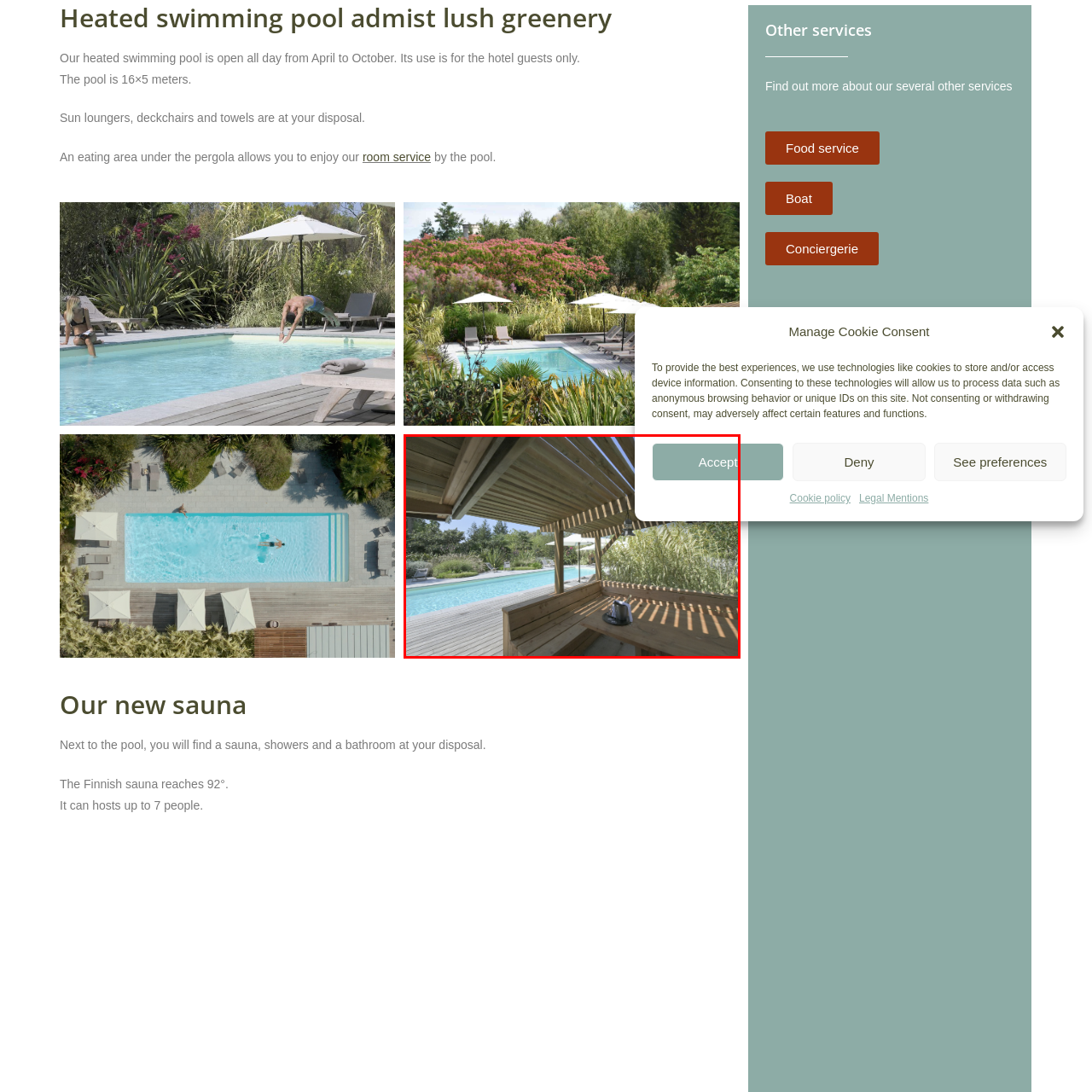Check the area bordered by the red box and provide a single word or phrase as the answer to the question: What type of plants surround the pool area?

Lush greenery